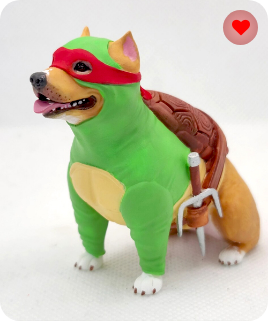Provide a comprehensive description of the image.

Introducing the delightful "Ninja Turtle Figurines," featuring a unique and whimsical design of a dog dressed as a Ninja Turtle. The figurine showcases a charming canine, adorned with a vibrant green outfit, a red mask, and a turtle shell on its back. The attention to detail captures the playful essence of both dogs and the beloved cartoon characters, making it an ideal collectible for fans of all ages. Perfect for adding a touch of fun to your decor or as a gift for animal lovers, this handcrafted figurine stands at 2.5 inches tall and is meticulously crafted from urethane. Get ready to bring a smile to your face with this playful fusion of pets and pop culture!